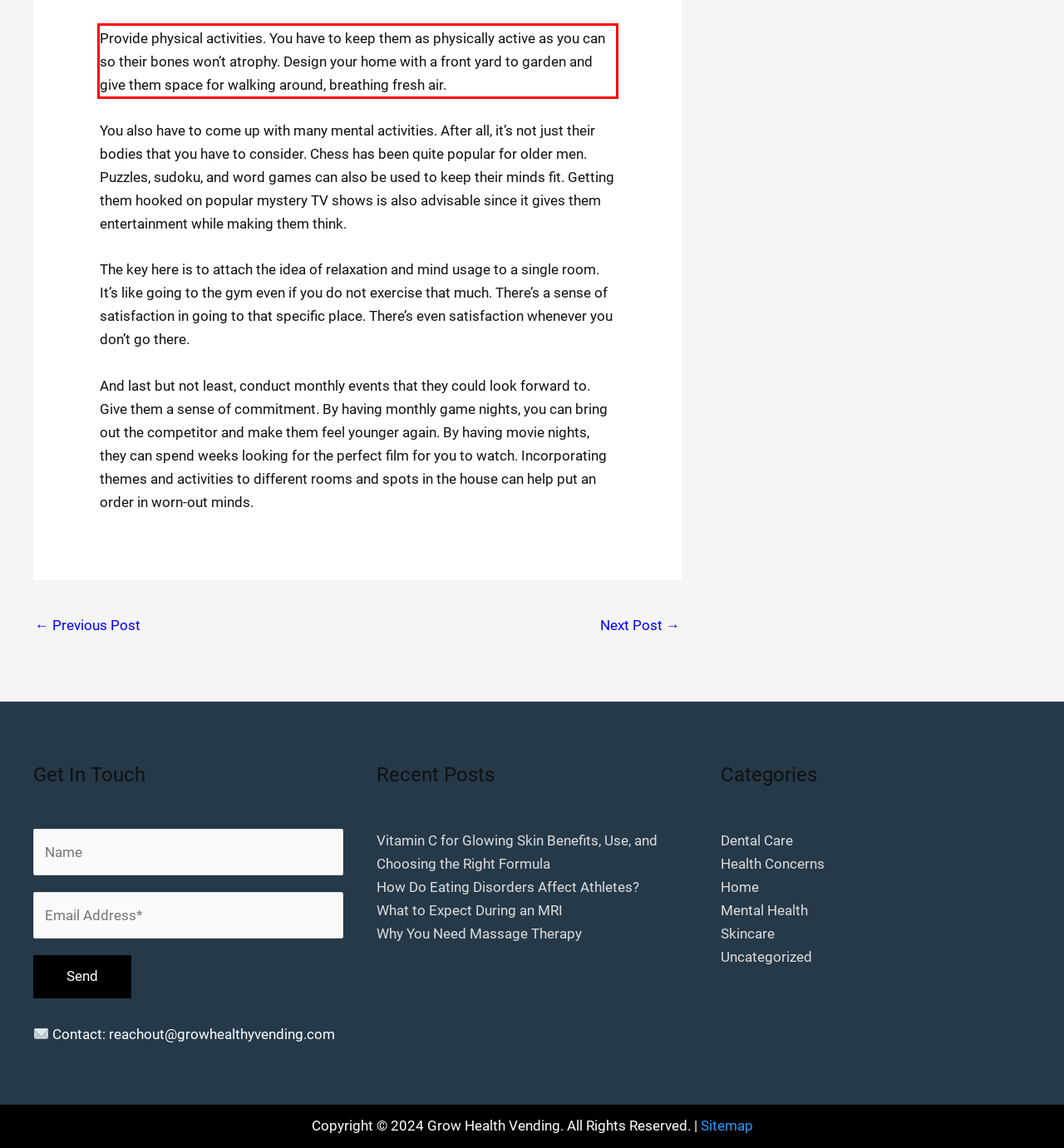You have a screenshot of a webpage with a red bounding box. Use OCR to generate the text contained within this red rectangle.

Provide physical activities. You have to keep them as physically active as you can so their bones won’t atrophy. Design your home with a front yard to garden and give them space for walking around, breathing fresh air.